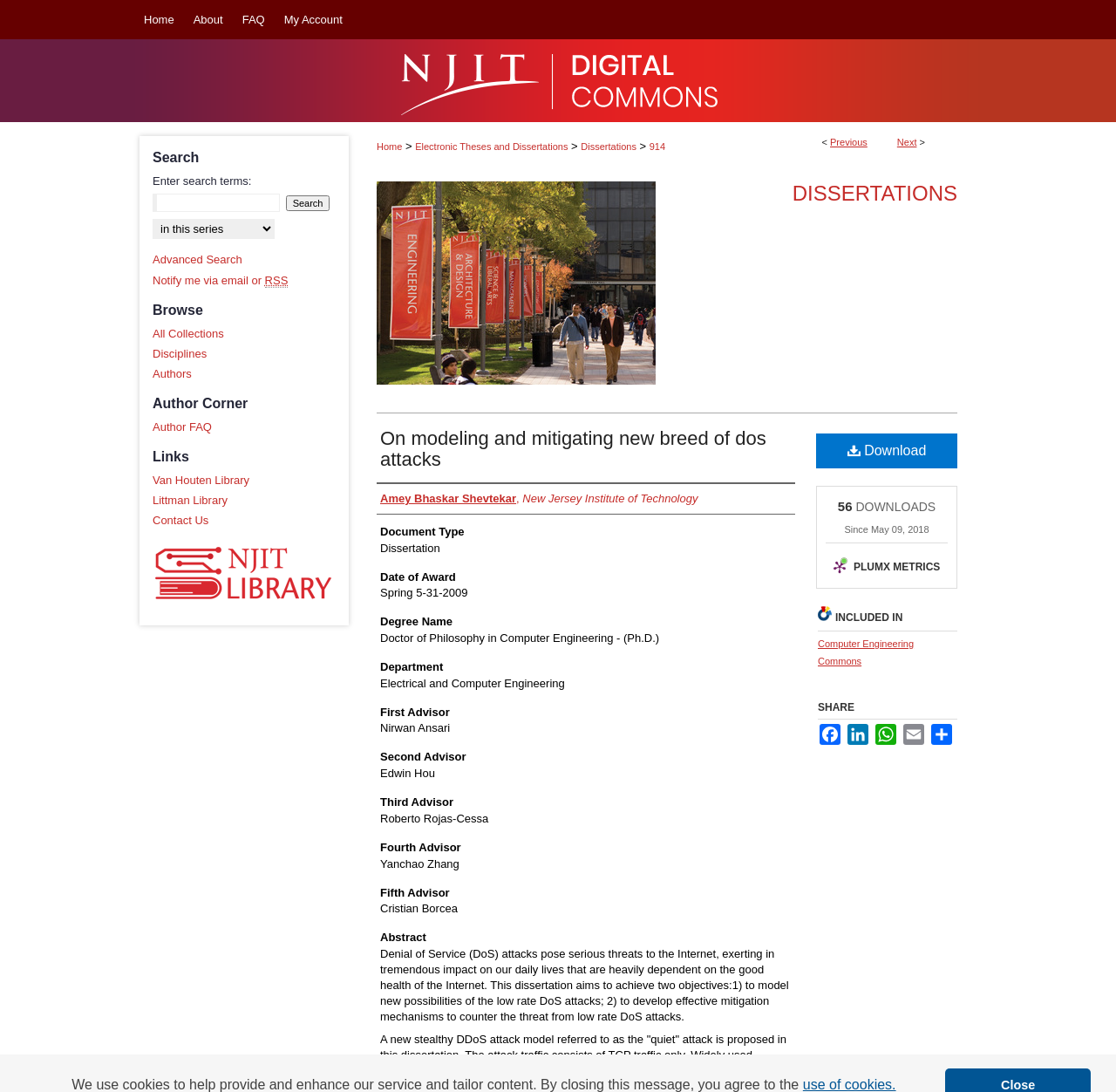What is the title of the dissertation?
Please describe in detail the information shown in the image to answer the question.

I found the title of the dissertation by looking at the heading element with the text 'On modeling and mitigating new breed of dos attacks' which is located at the top of the page.